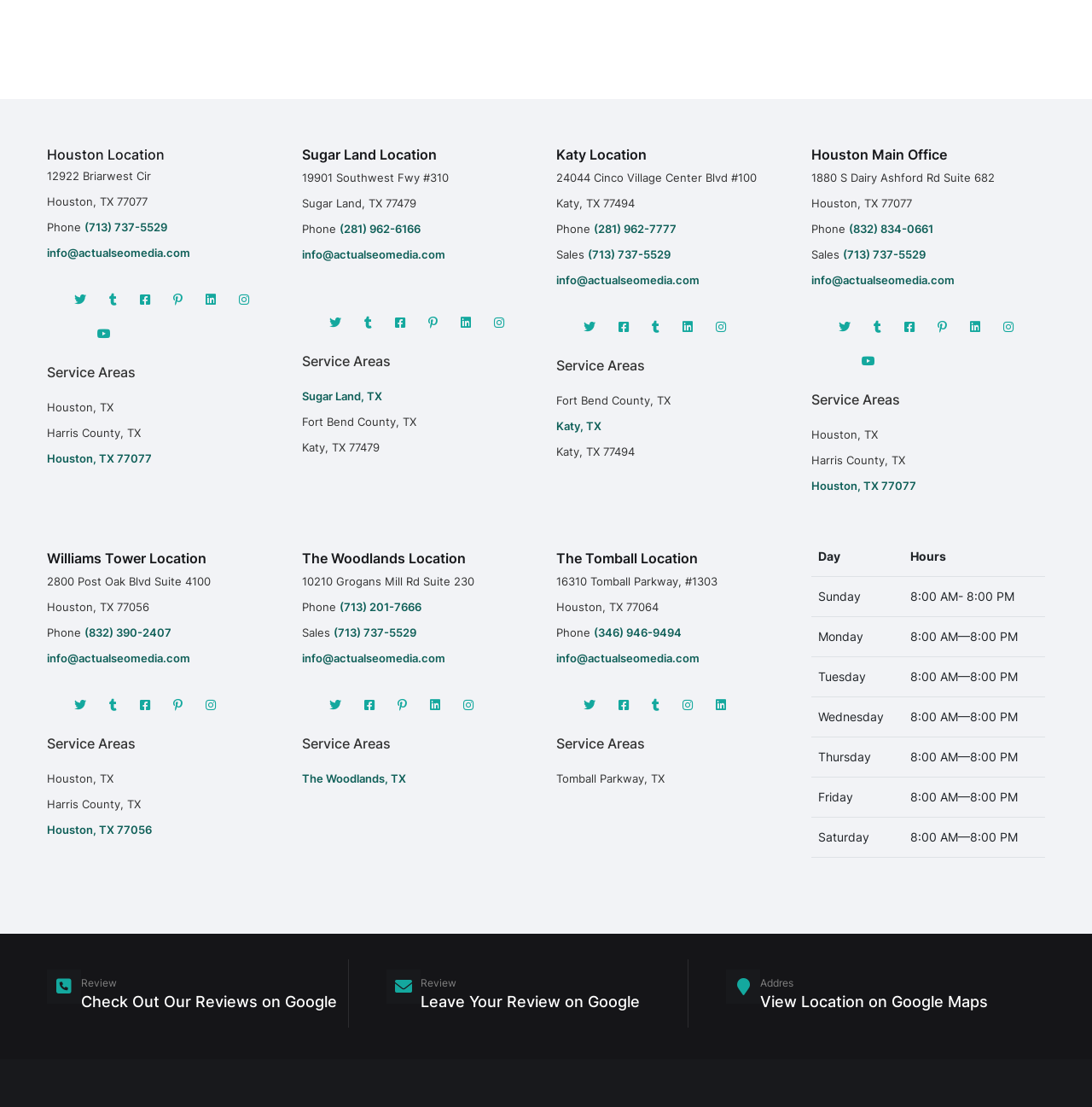Please respond to the question with a concise word or phrase:
What social media platforms are listed for the Katy Location?

Twitter, Facebook, Tumblr, LinkedIn, Instagram